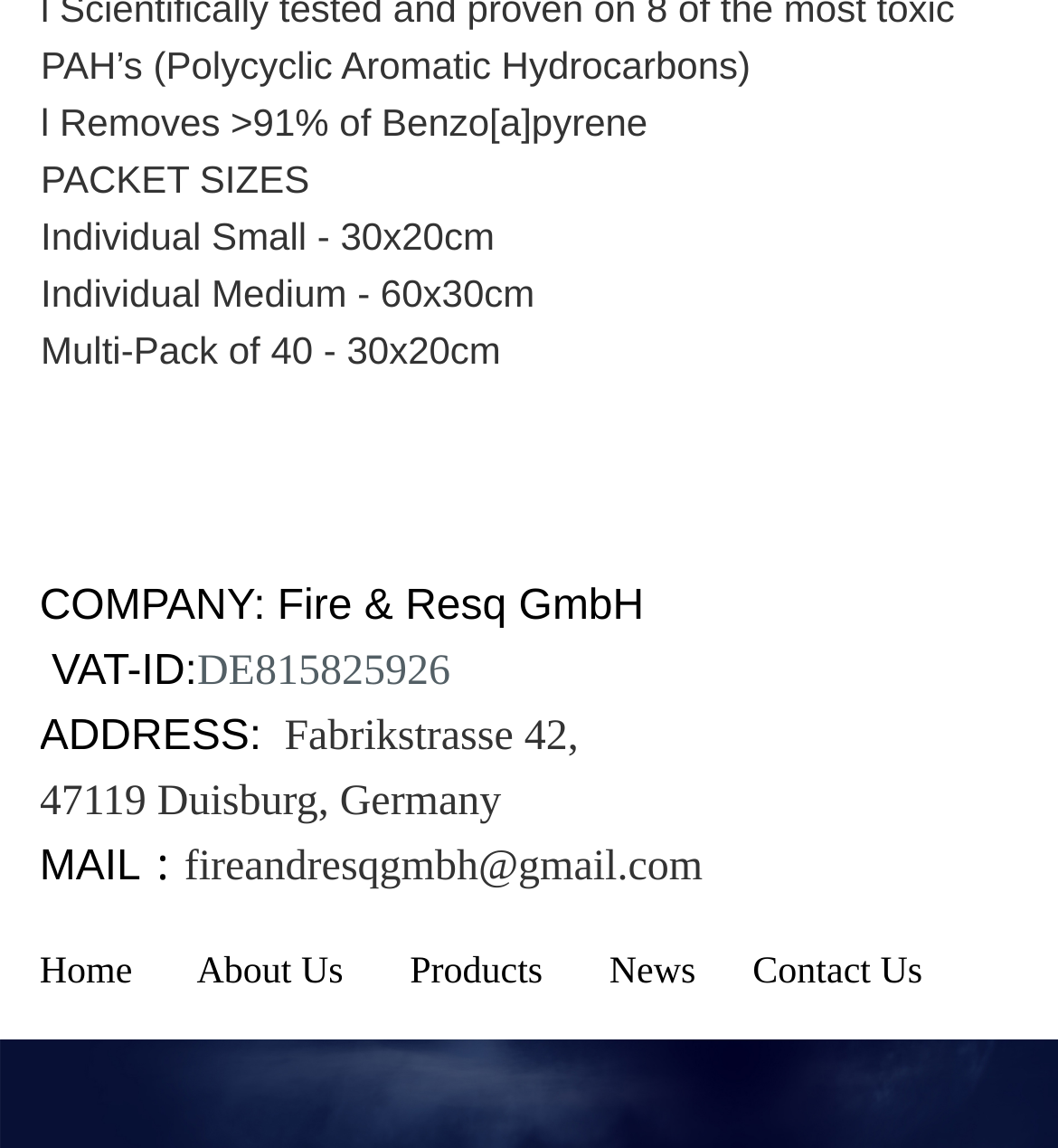How many links are there in the navigation menu?
Look at the webpage screenshot and answer the question with a detailed explanation.

The navigation menu can be found at the bottom of the page, and it contains links to 'Home', 'About Us', 'Products', 'News', and 'Contact Us', which makes a total of 5 links.